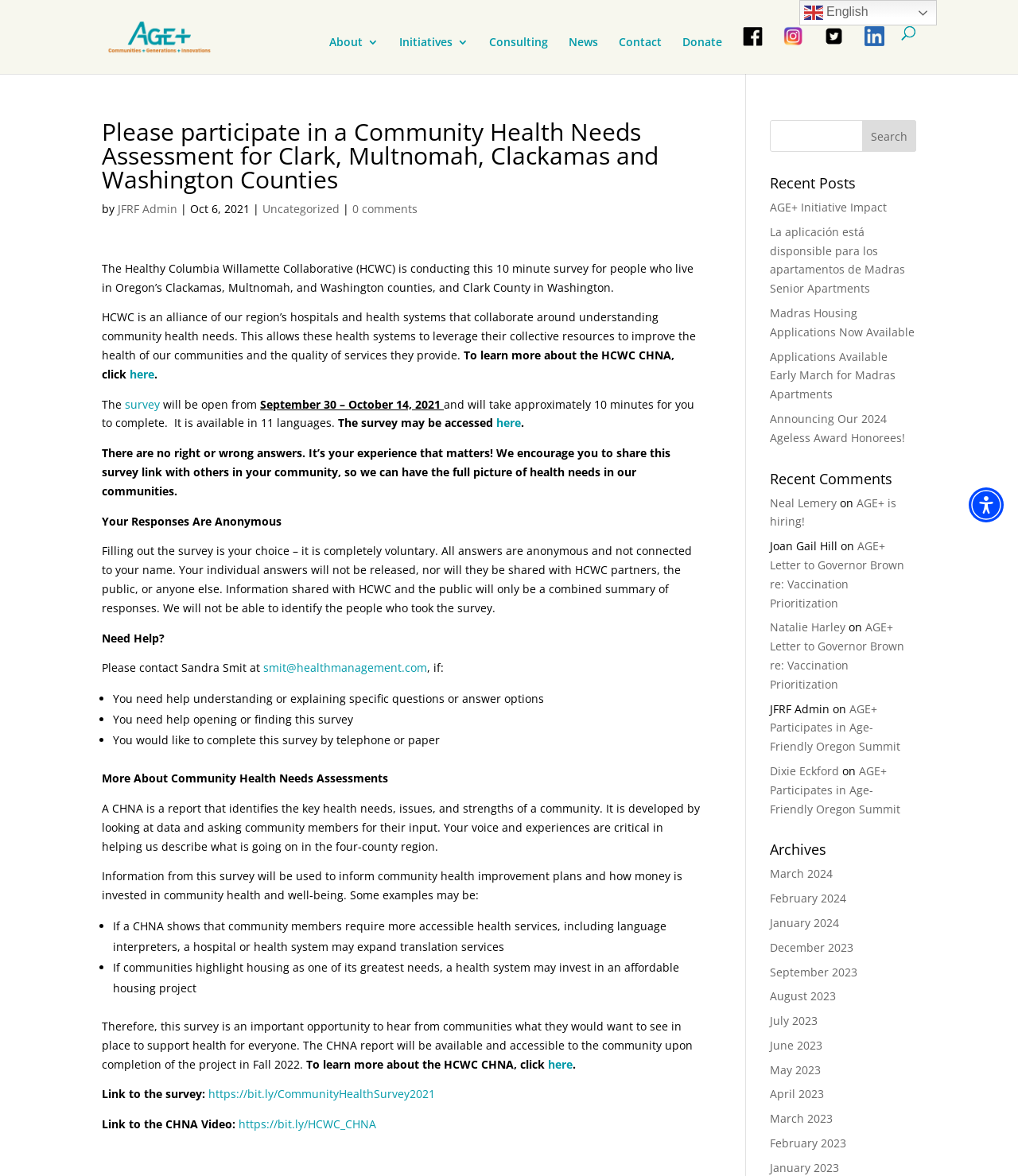Who can be contacted for help with the survey?
Using the visual information from the image, give a one-word or short-phrase answer.

Sandra Smit